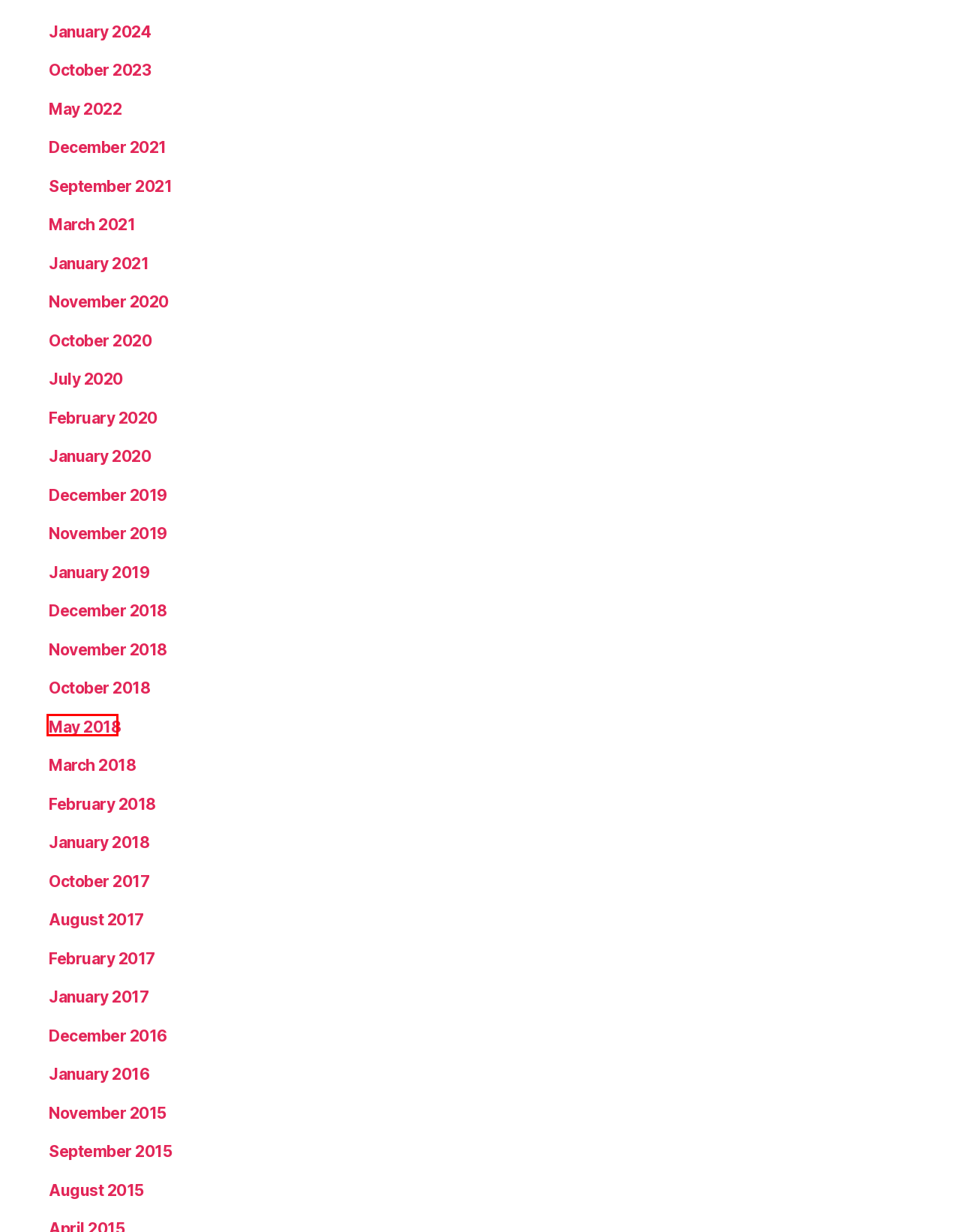You are presented with a screenshot of a webpage containing a red bounding box around an element. Determine which webpage description best describes the new webpage after clicking on the highlighted element. Here are the candidates:
A. February 2020 – jasonfirth.ca
B. February 2018 – jasonfirth.ca
C. November 2015 – jasonfirth.ca
D. March 2018 – jasonfirth.ca
E. May 2018 – jasonfirth.ca
F. December 2021 – jasonfirth.ca
G. January 2018 – jasonfirth.ca
H. October 2018 – jasonfirth.ca

E